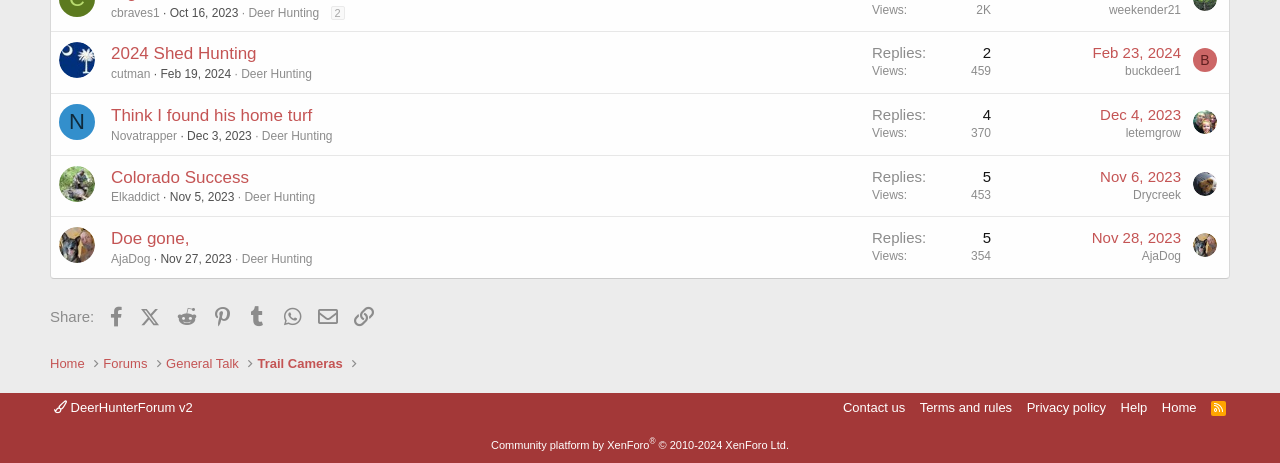What is the username of the author of the third post?
Provide a detailed answer to the question, using the image to inform your response.

I looked at the third post and found a link with text 'Novatrapper' which appears to be the username of the author of the post.